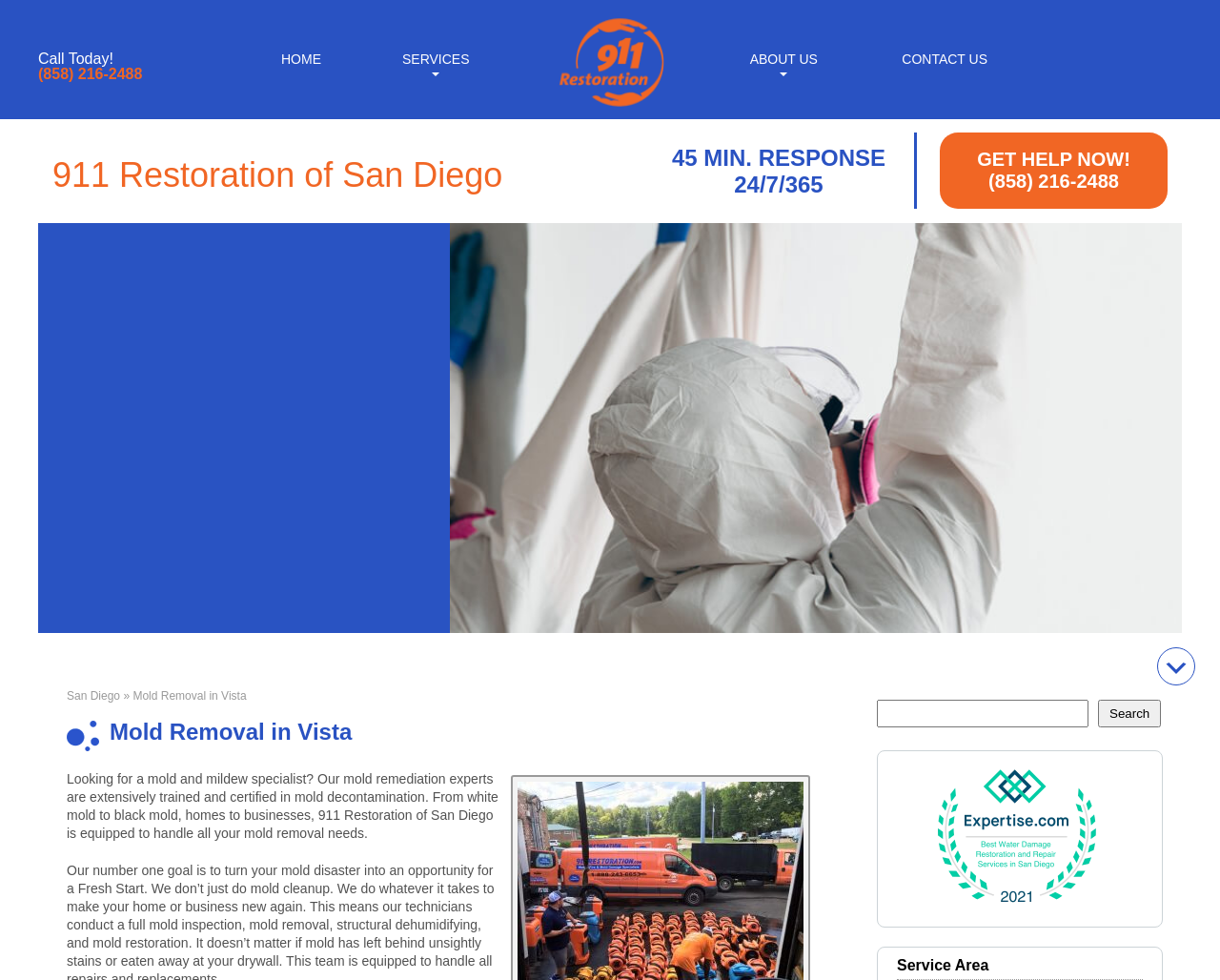What is the service area of the company?
Based on the image, respond with a single word or phrase.

San Diego